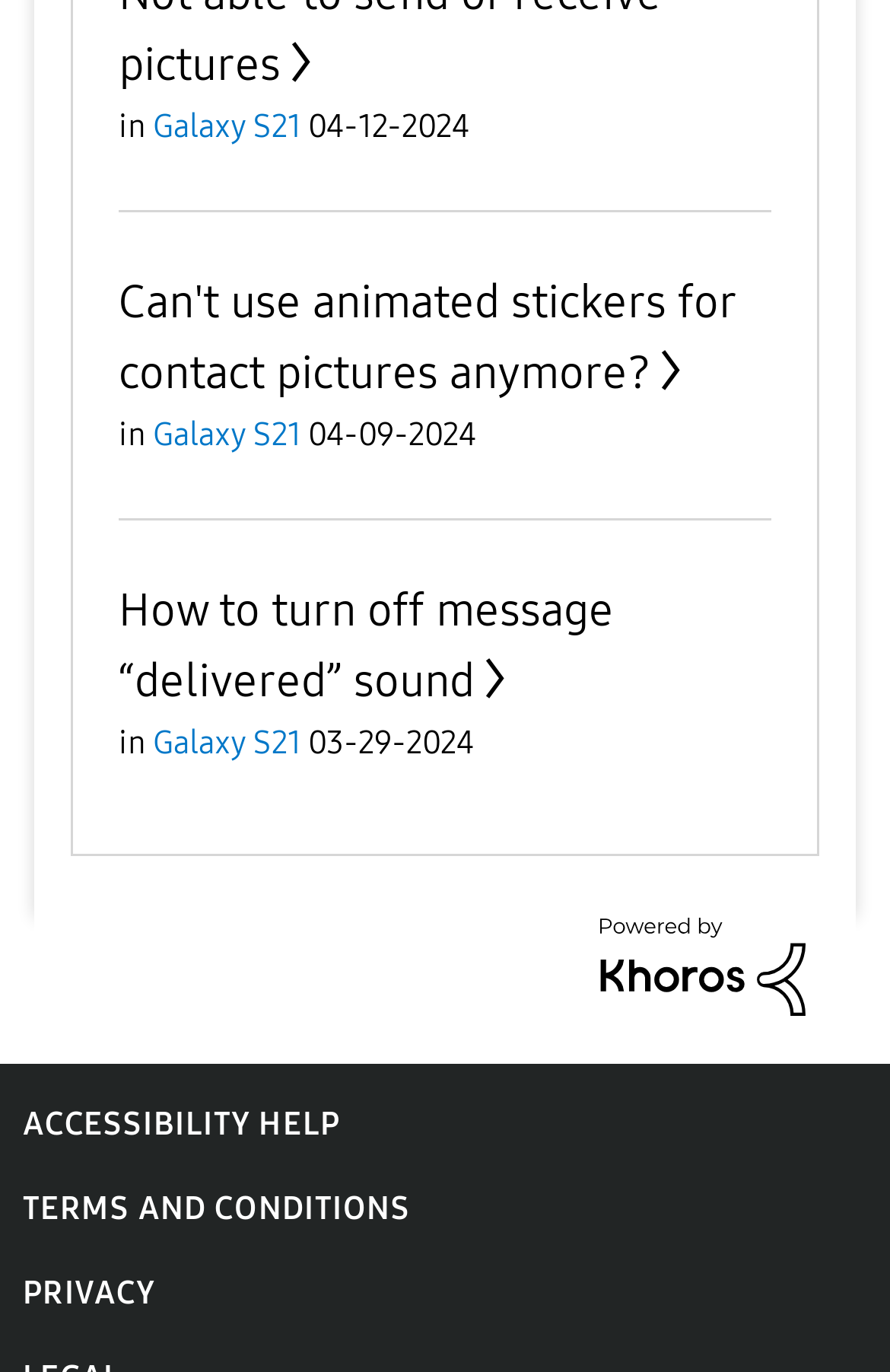Locate the bounding box of the user interface element based on this description: "Privacy".

[0.026, 0.928, 0.175, 0.956]